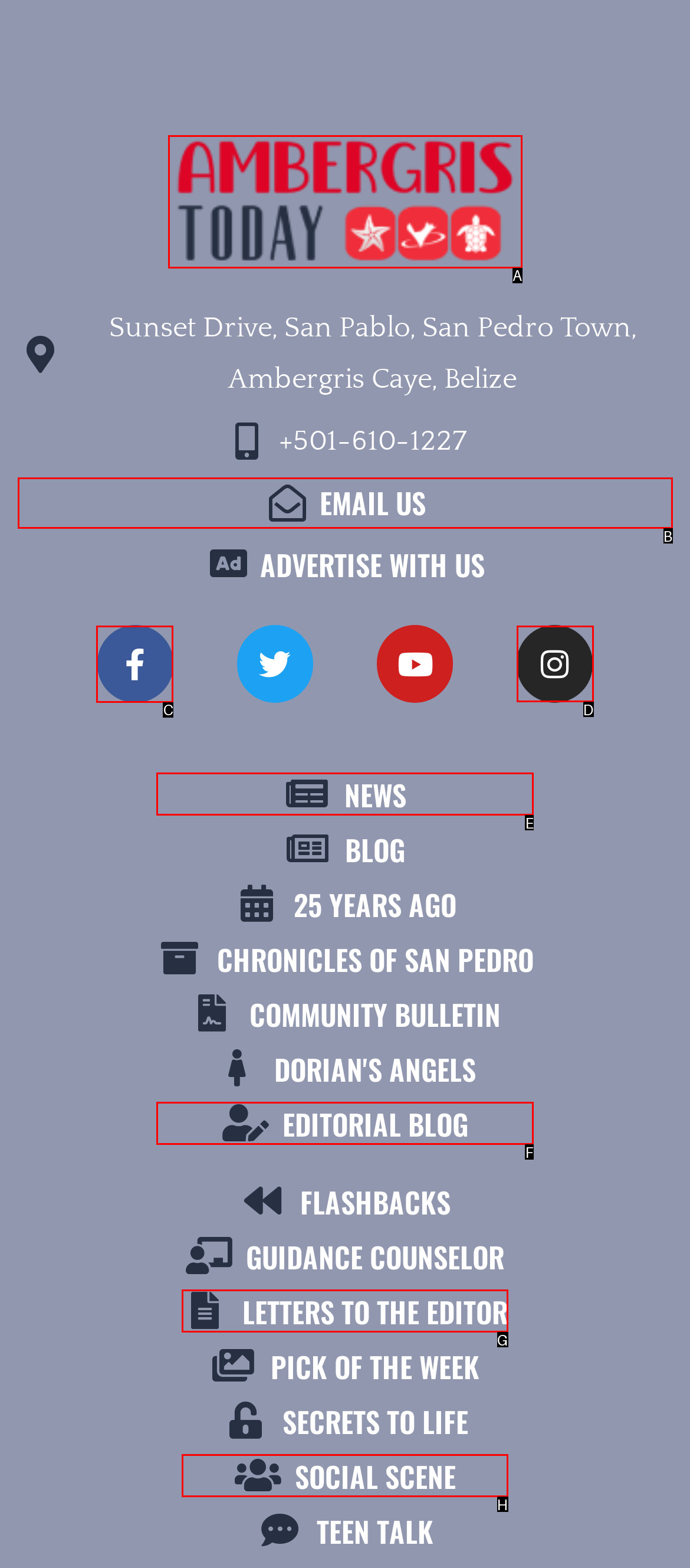Select the appropriate bounding box to fulfill the task: follow on Facebook Respond with the corresponding letter from the choices provided.

C